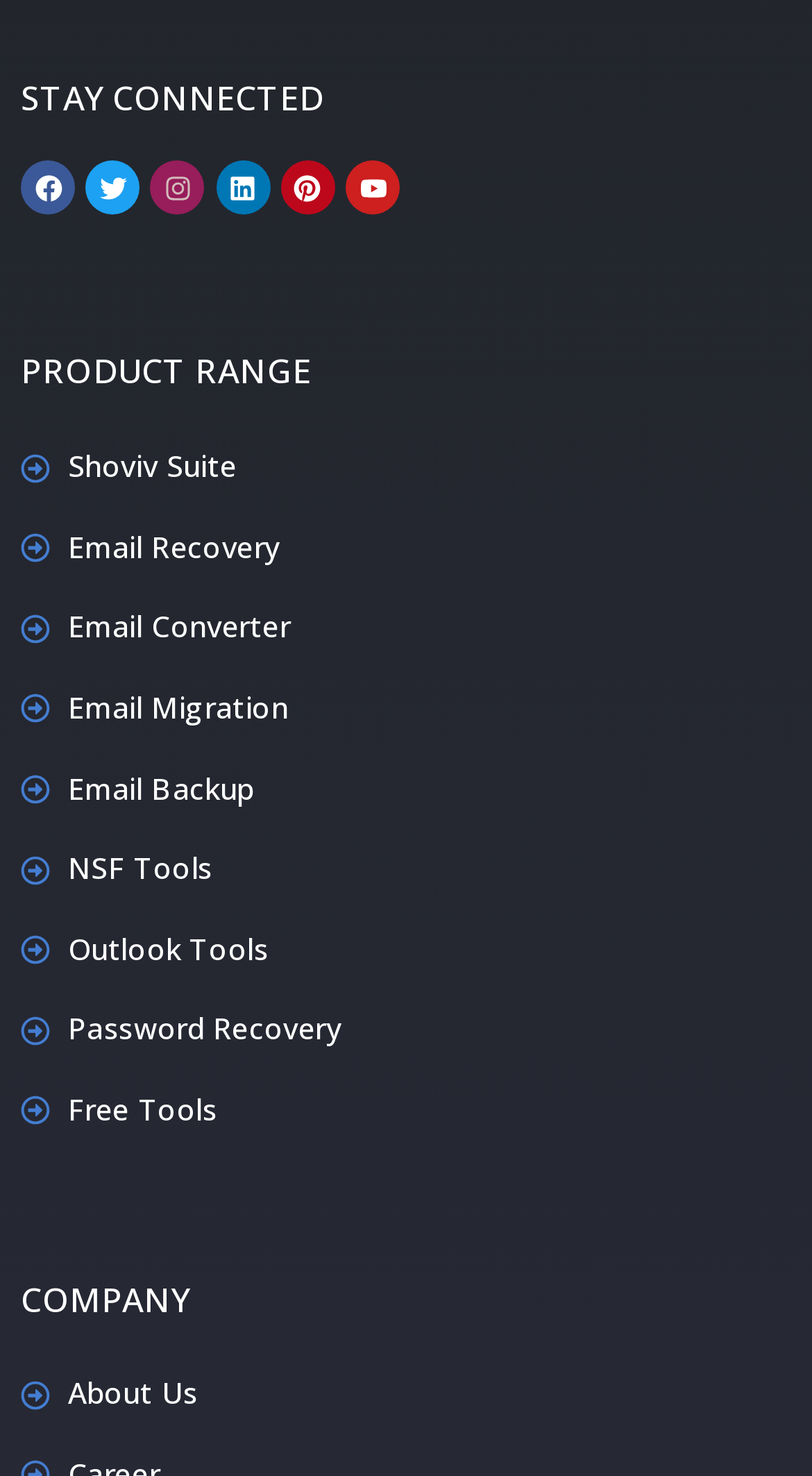Provide a brief response to the question below using a single word or phrase: 
What is the last link listed under 'COMPANY'?

About Us